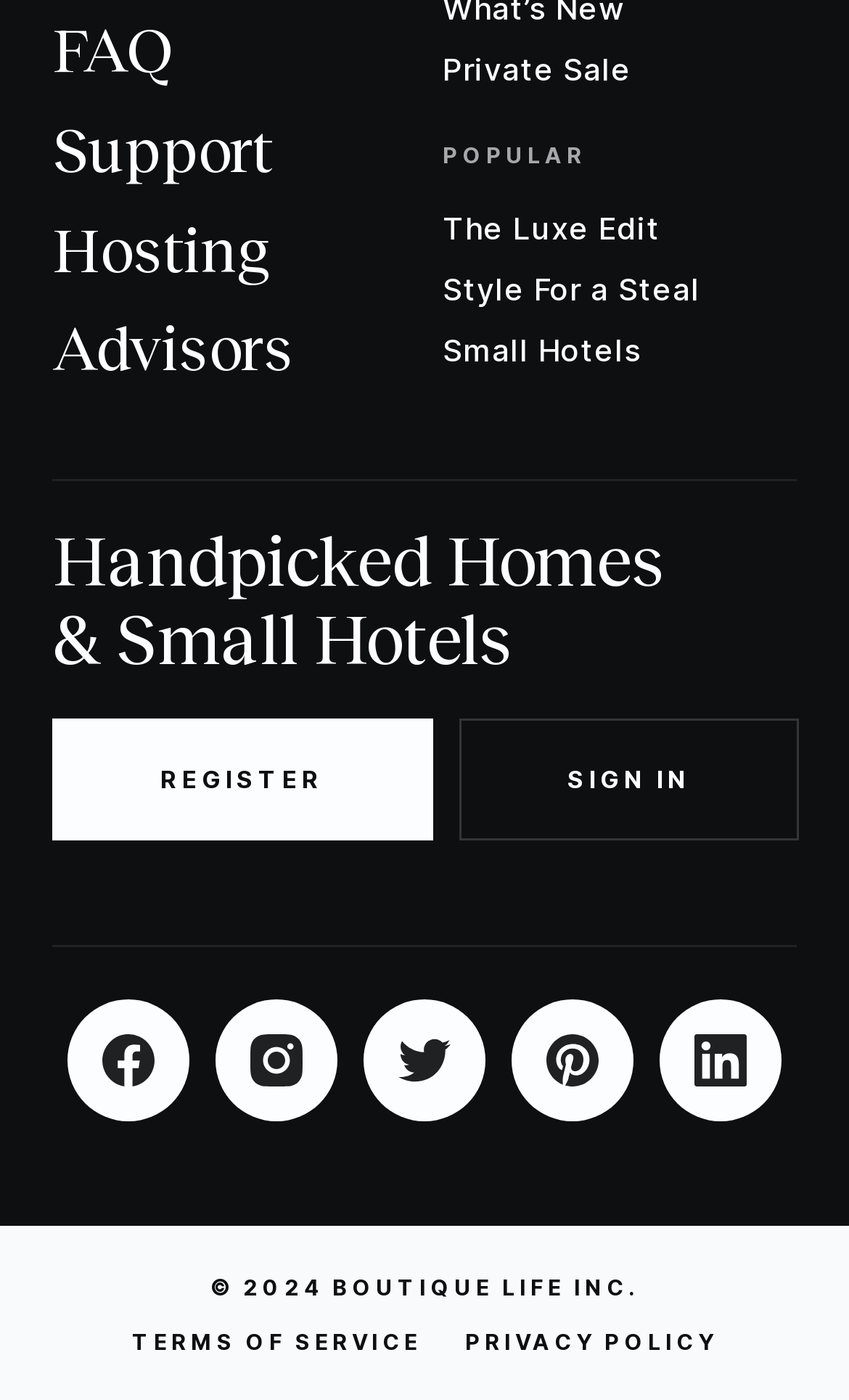Please find the bounding box coordinates of the clickable region needed to complete the following instruction: "read TERMS OF SERVICE". The bounding box coordinates must consist of four float numbers between 0 and 1, i.e., [left, top, right, bottom].

[0.155, 0.941, 0.496, 0.975]